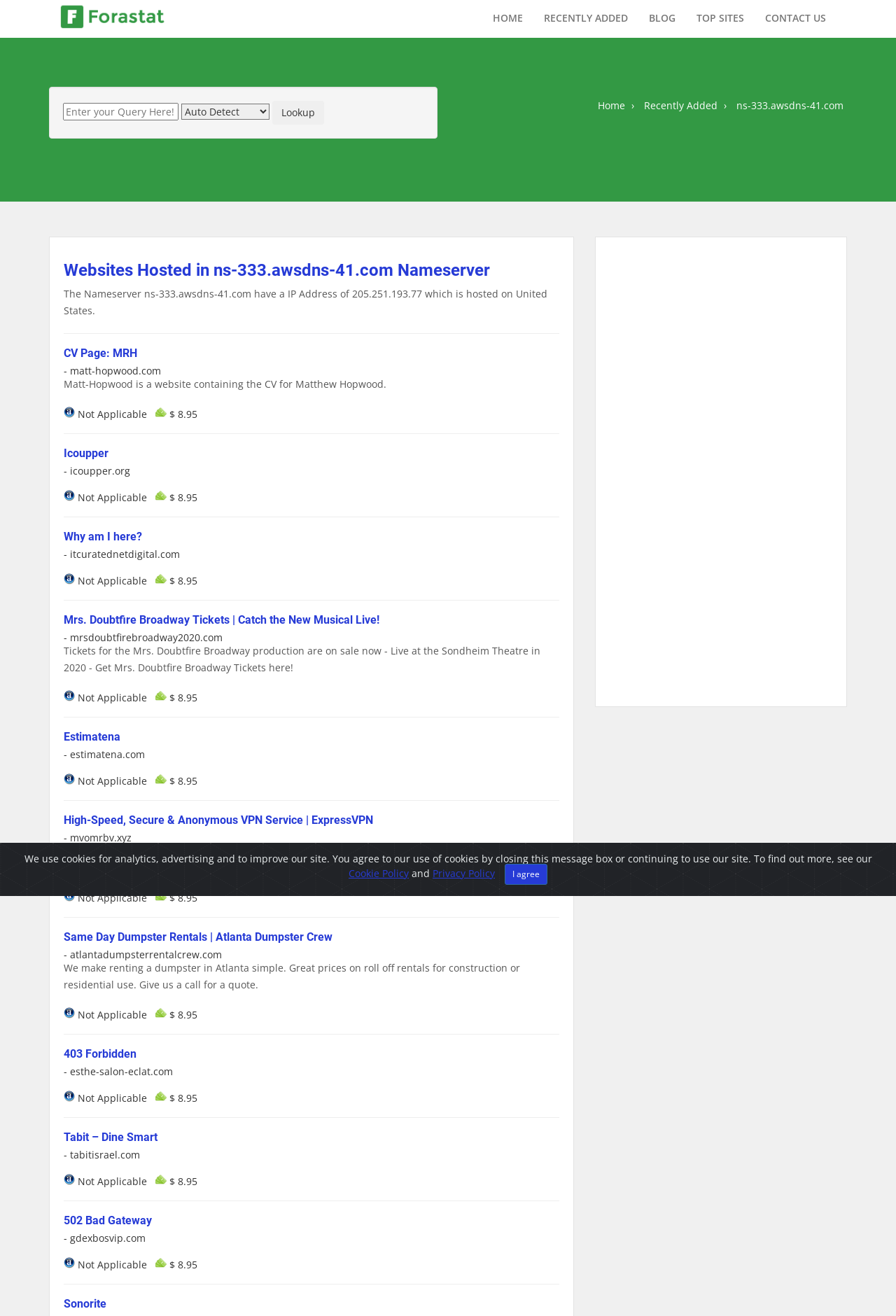Find the bounding box of the UI element described as: "ns-333.awsdns-41.com". The bounding box coordinates should be given as four float values between 0 and 1, i.e., [left, top, right, bottom].

[0.814, 0.077, 0.945, 0.084]